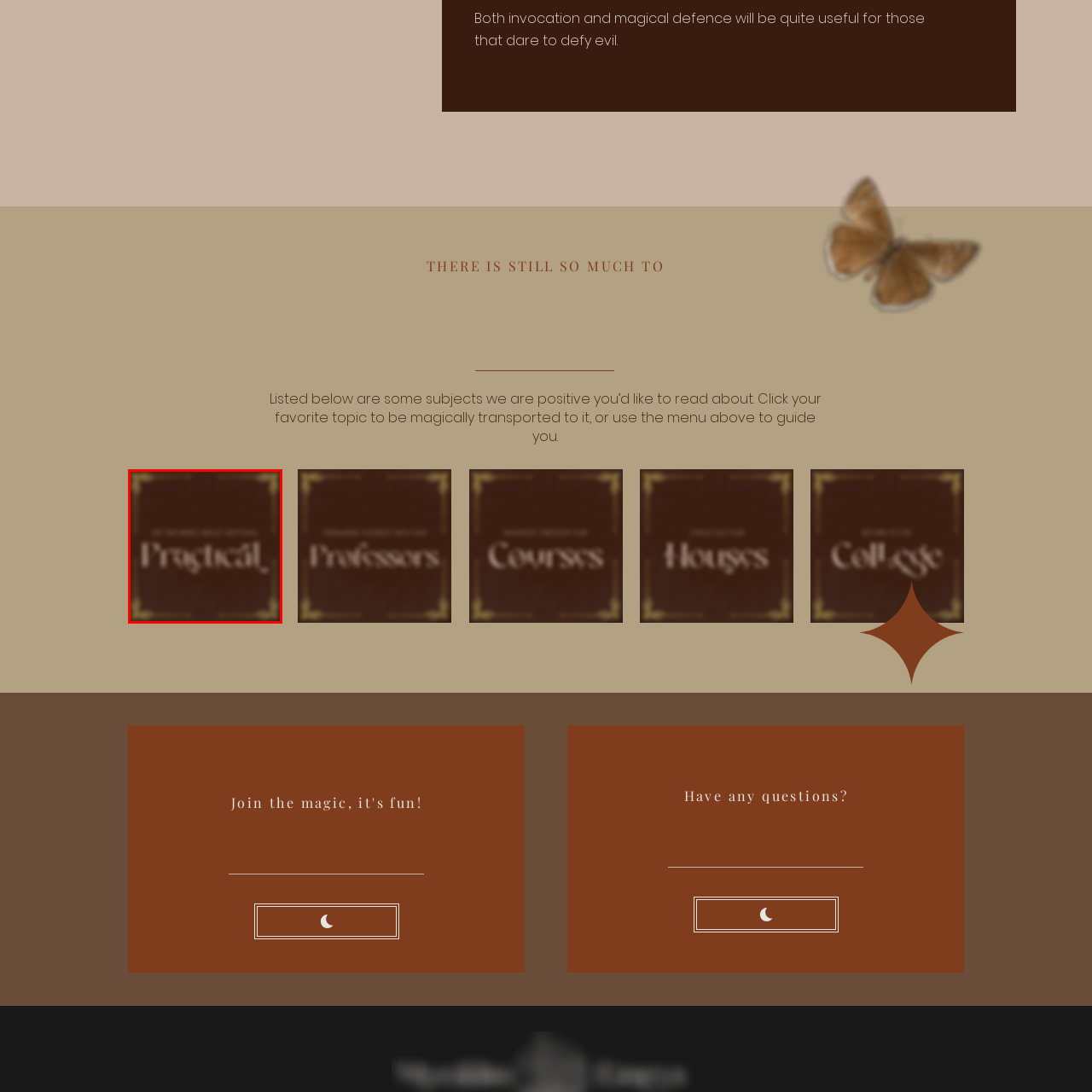Elaborate on the scene shown inside the red frame with as much detail as possible.

The image features a visually appealing and elegantly designed book cover, characterized by a rich brown background adorned with ornate gold borders. At the center is the word "Practical," written in a stylish, serif font, suggesting a focus on real-world applications or useful skills. This image conveys a sense of sophistication and invites readers to explore topics that blend creativity with practicality. It likely serves as a thematic representation for a section on useful subjects related to magical defence and invocation, appealing to those who are eager to learn and engage with the material presented.